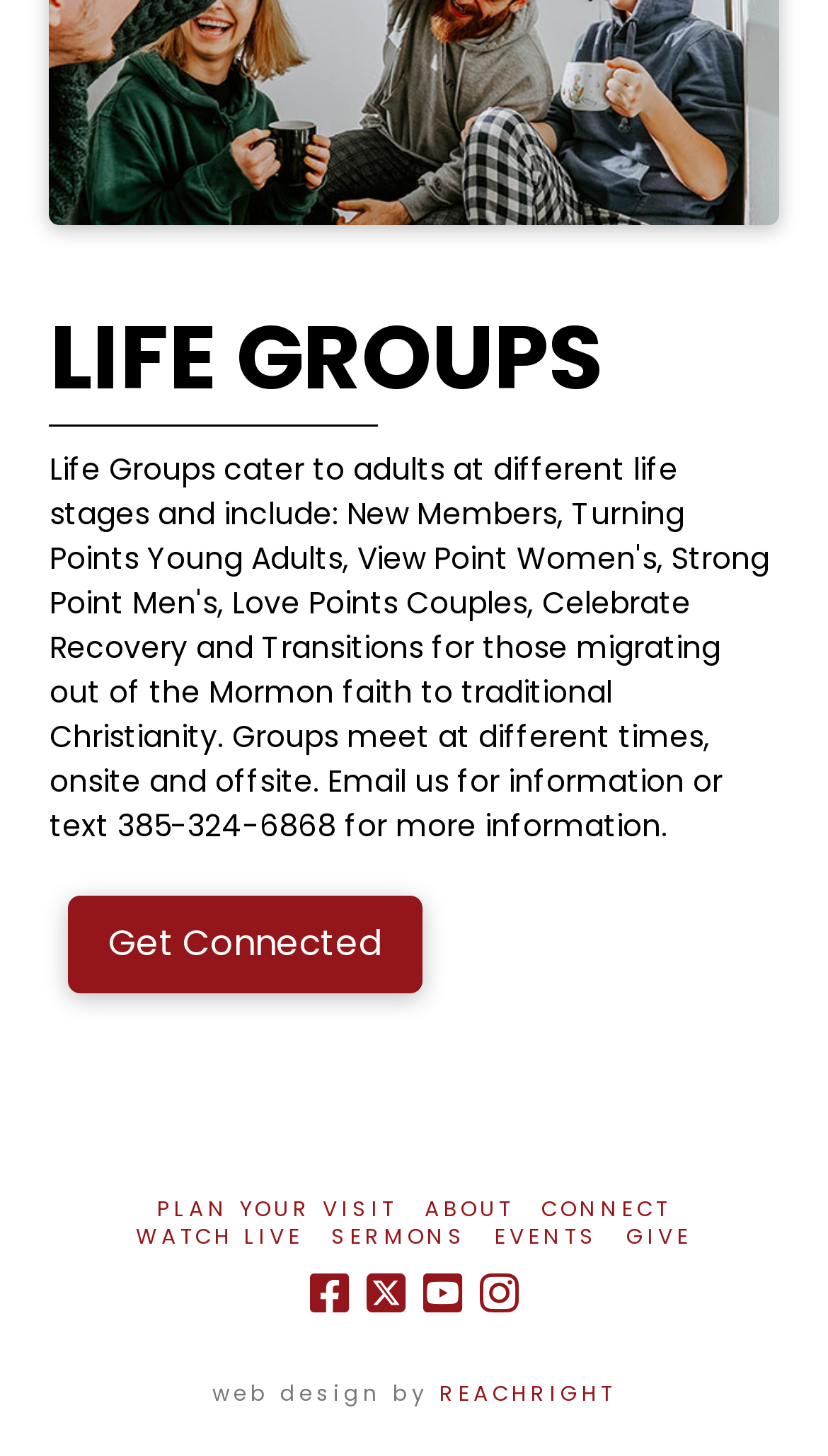Kindly determine the bounding box coordinates of the area that needs to be clicked to fulfill this instruction: "Plan your visit".

[0.19, 0.82, 0.479, 0.839]